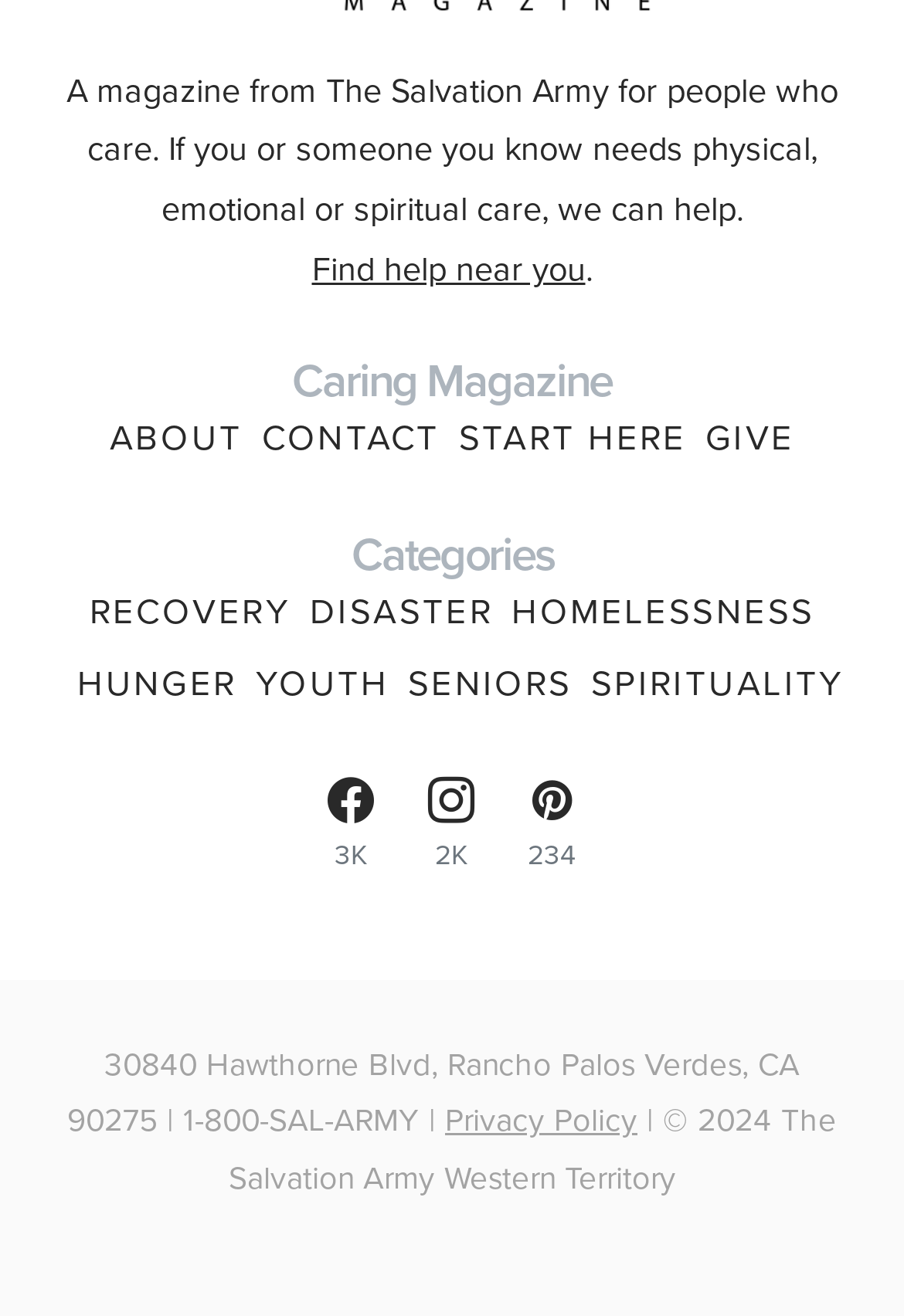Using the provided element description: "Start Here", identify the bounding box coordinates. The coordinates should be four floats between 0 and 1 in the order [left, top, right, bottom].

[0.507, 0.314, 0.76, 0.354]